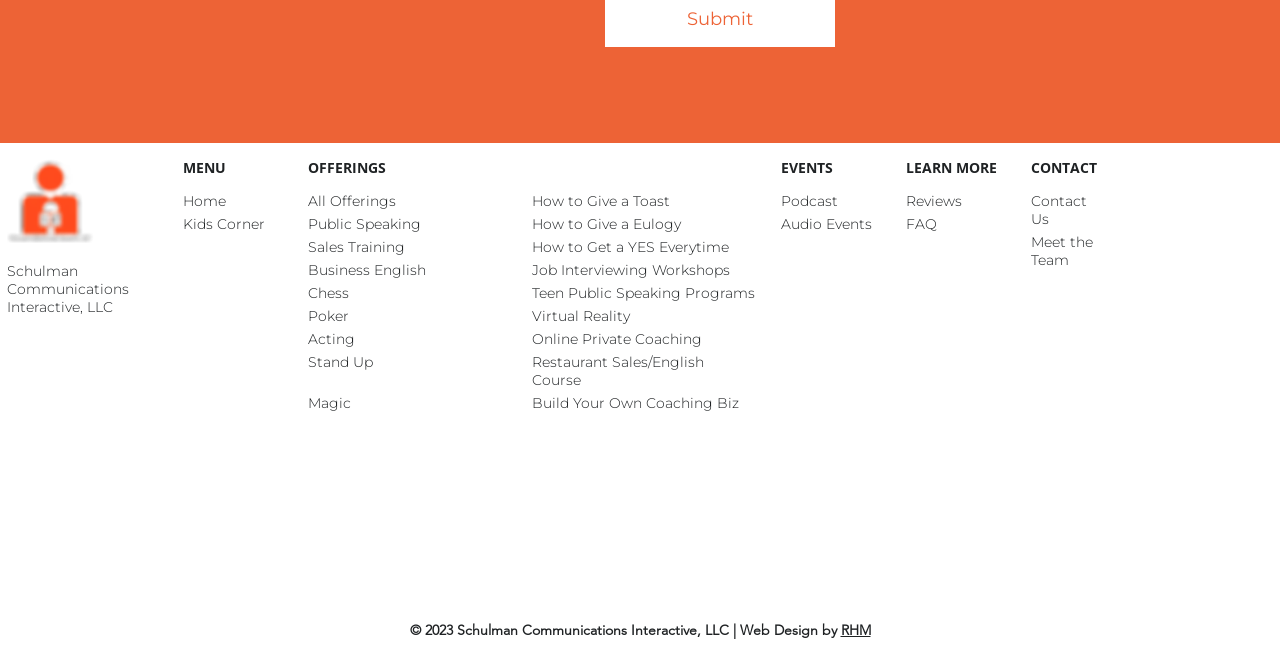Find the bounding box coordinates of the clickable area required to complete the following action: "Learn more about Sales Training".

[0.241, 0.366, 0.316, 0.393]